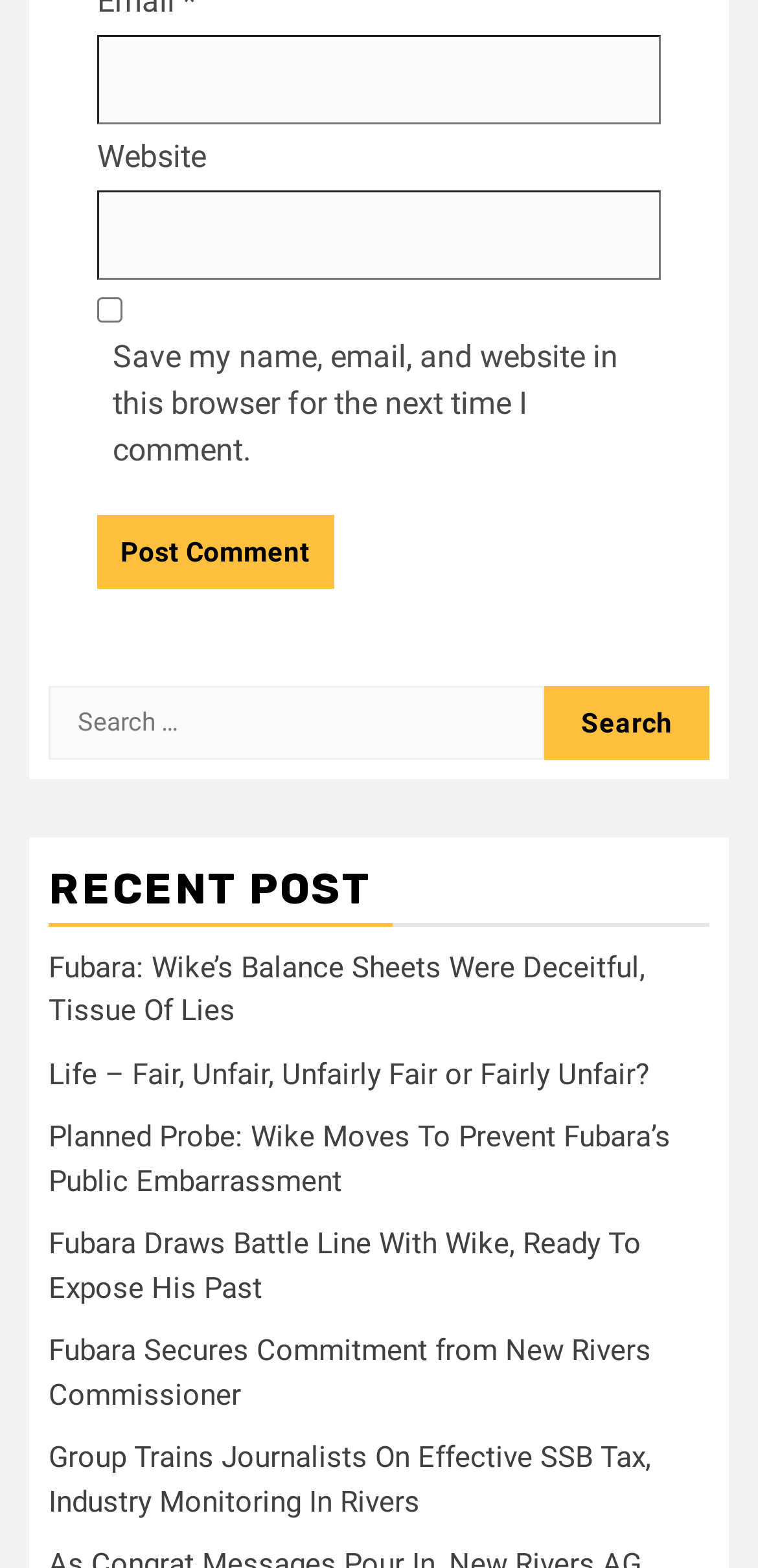Locate the coordinates of the bounding box for the clickable region that fulfills this instruction: "Enter email address".

[0.128, 0.022, 0.872, 0.079]